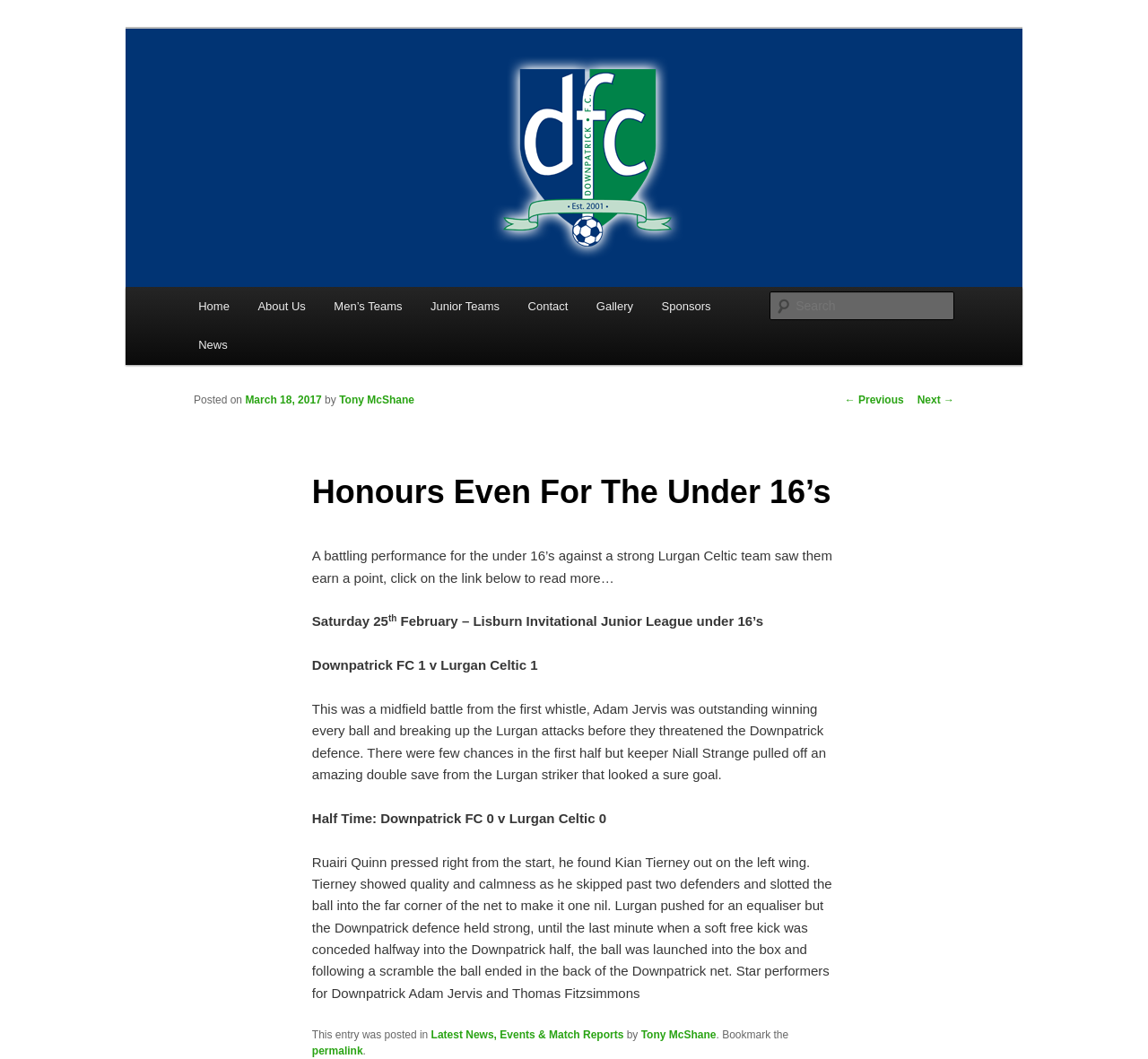Who wrote the article? Observe the screenshot and provide a one-word or short phrase answer.

Tony McShane